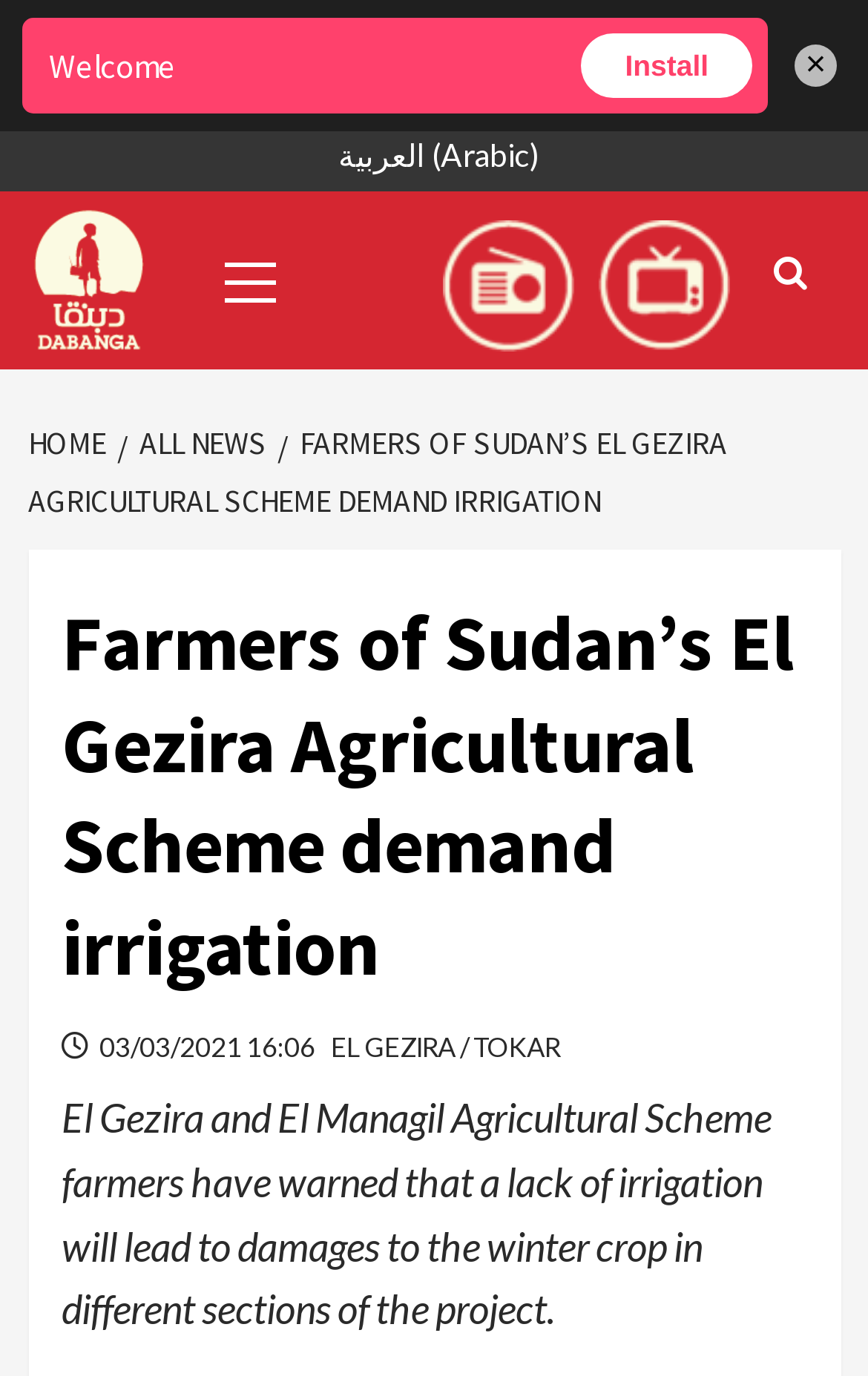What is the location mentioned in the news article?
Using the visual information, answer the question in a single word or phrase.

EL GEZIRA / TOKAR